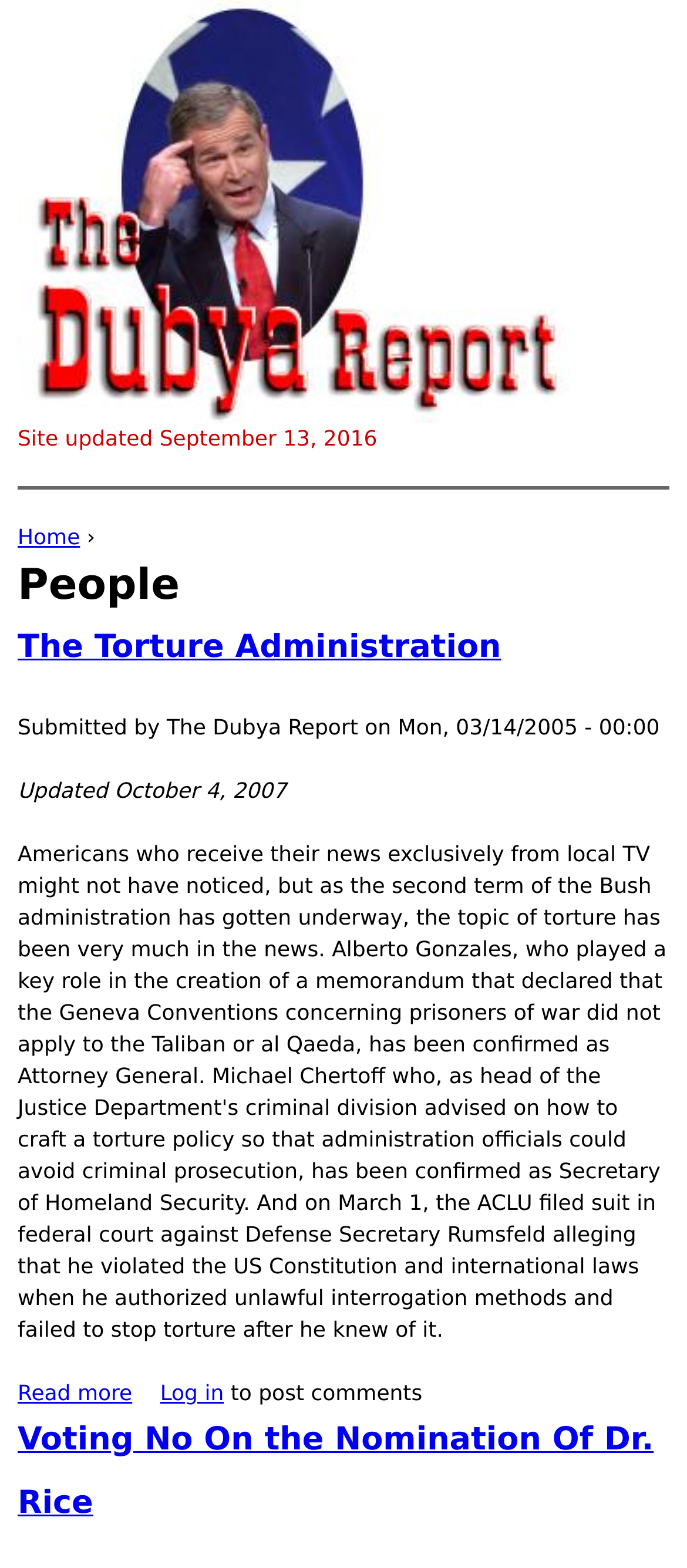What is the last updated date of the site?
Using the image, answer in one word or phrase.

September 13, 2016